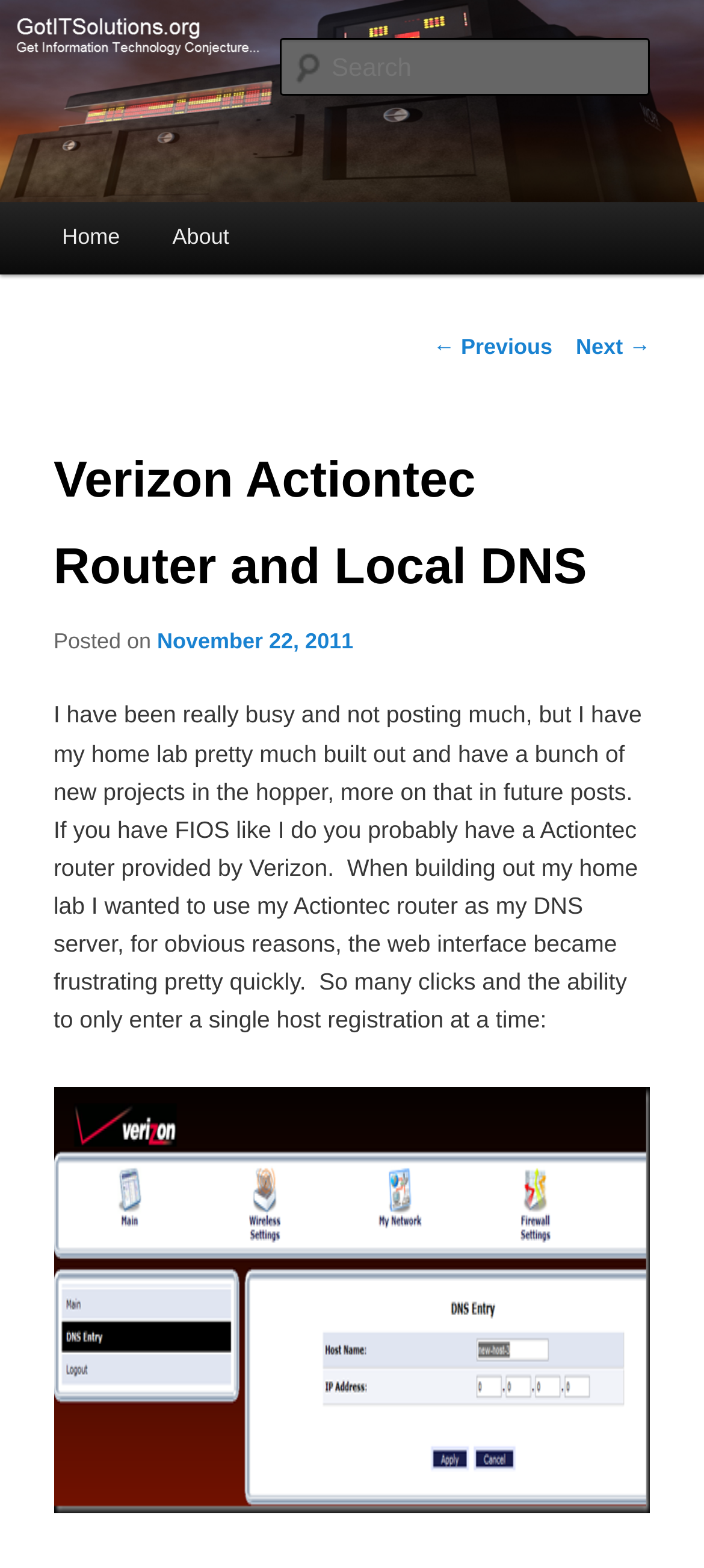Please find the bounding box coordinates of the element that must be clicked to perform the given instruction: "View next post". The coordinates should be four float numbers from 0 to 1, i.e., [left, top, right, bottom].

[0.818, 0.214, 0.924, 0.23]